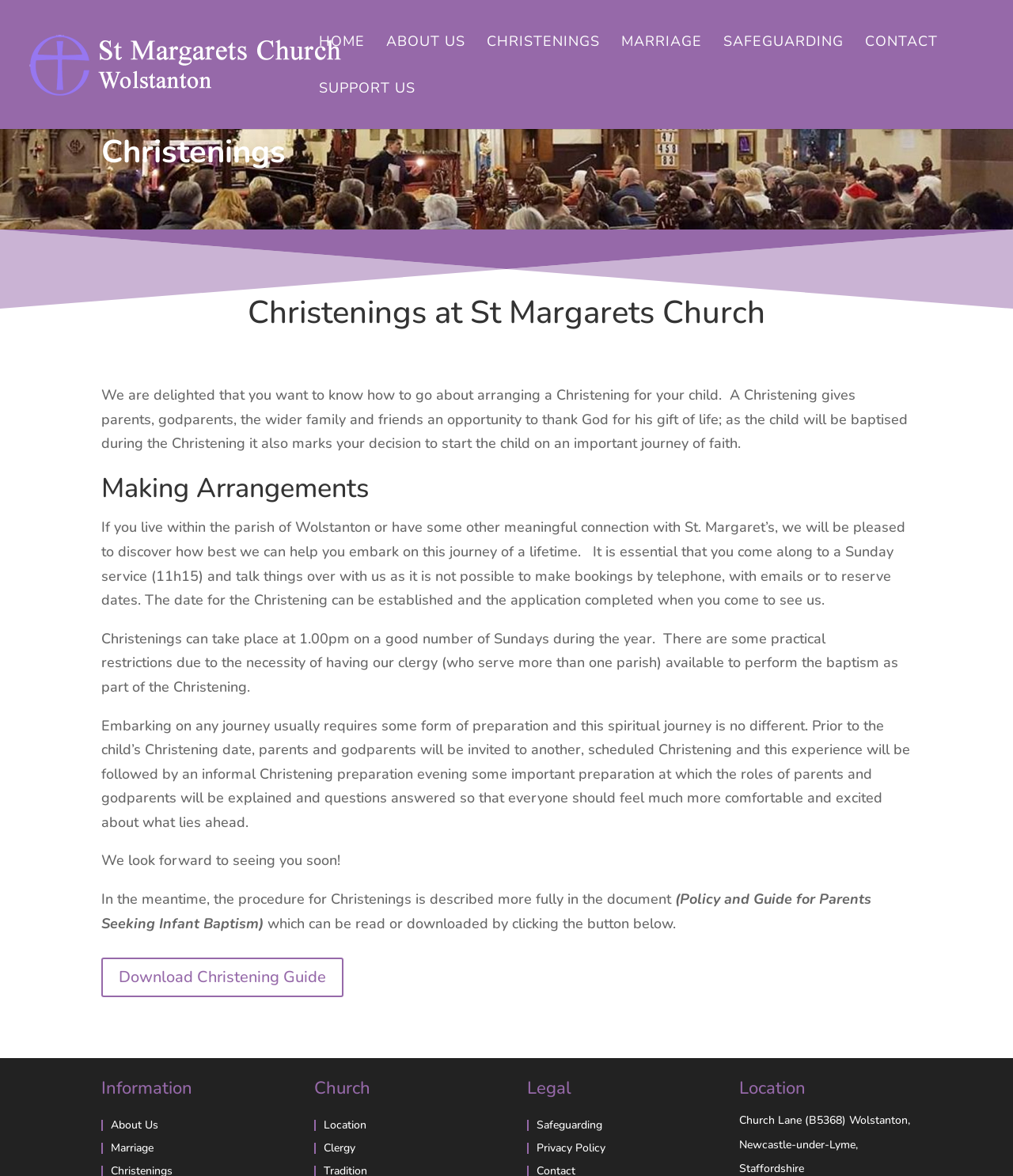Please locate the bounding box coordinates of the element that should be clicked to achieve the given instruction: "visit the home page".

None